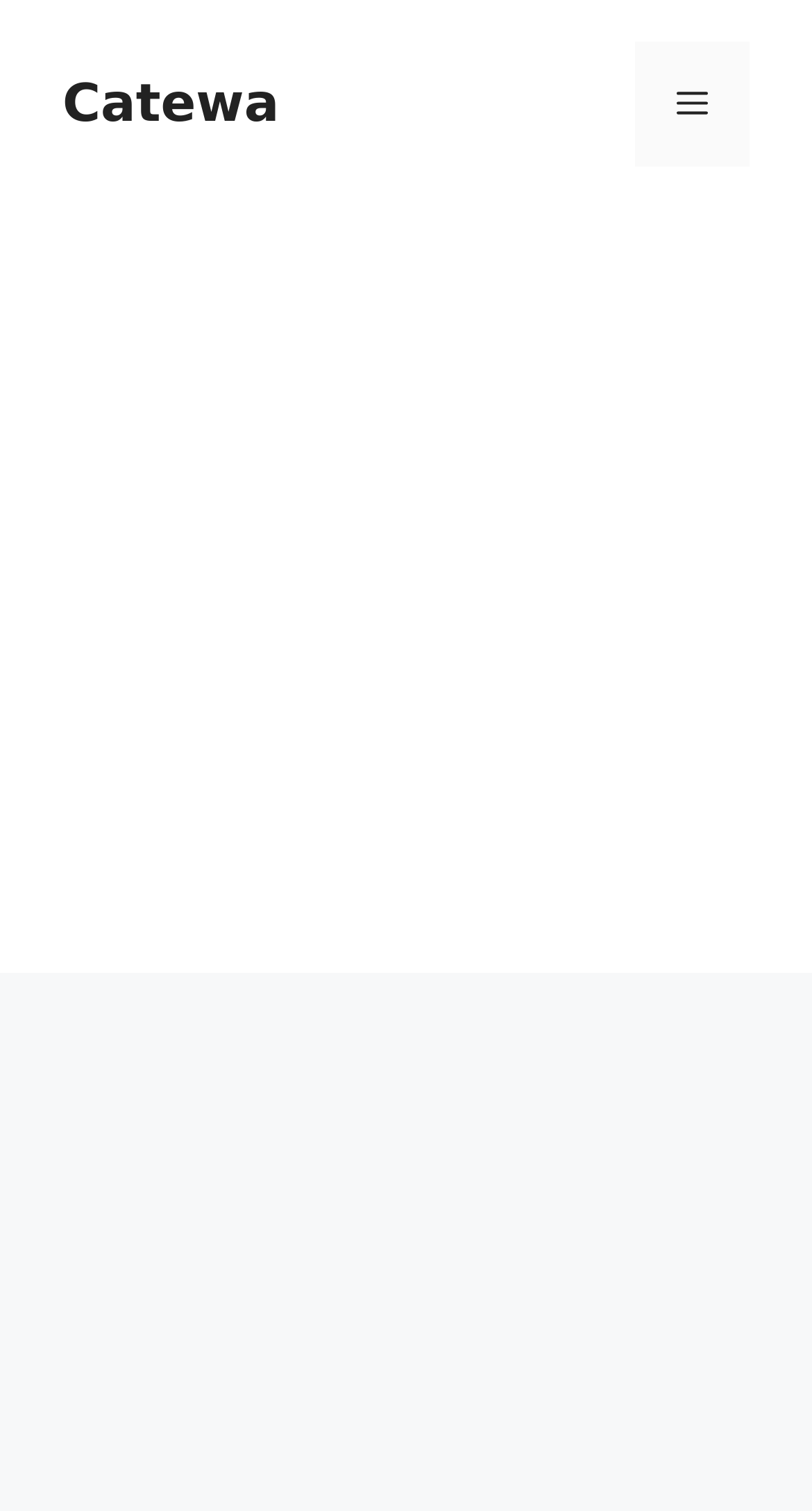Extract the main headline from the webpage and generate its text.

﻿The Secret to Successful Detox: How to Stay Motivated